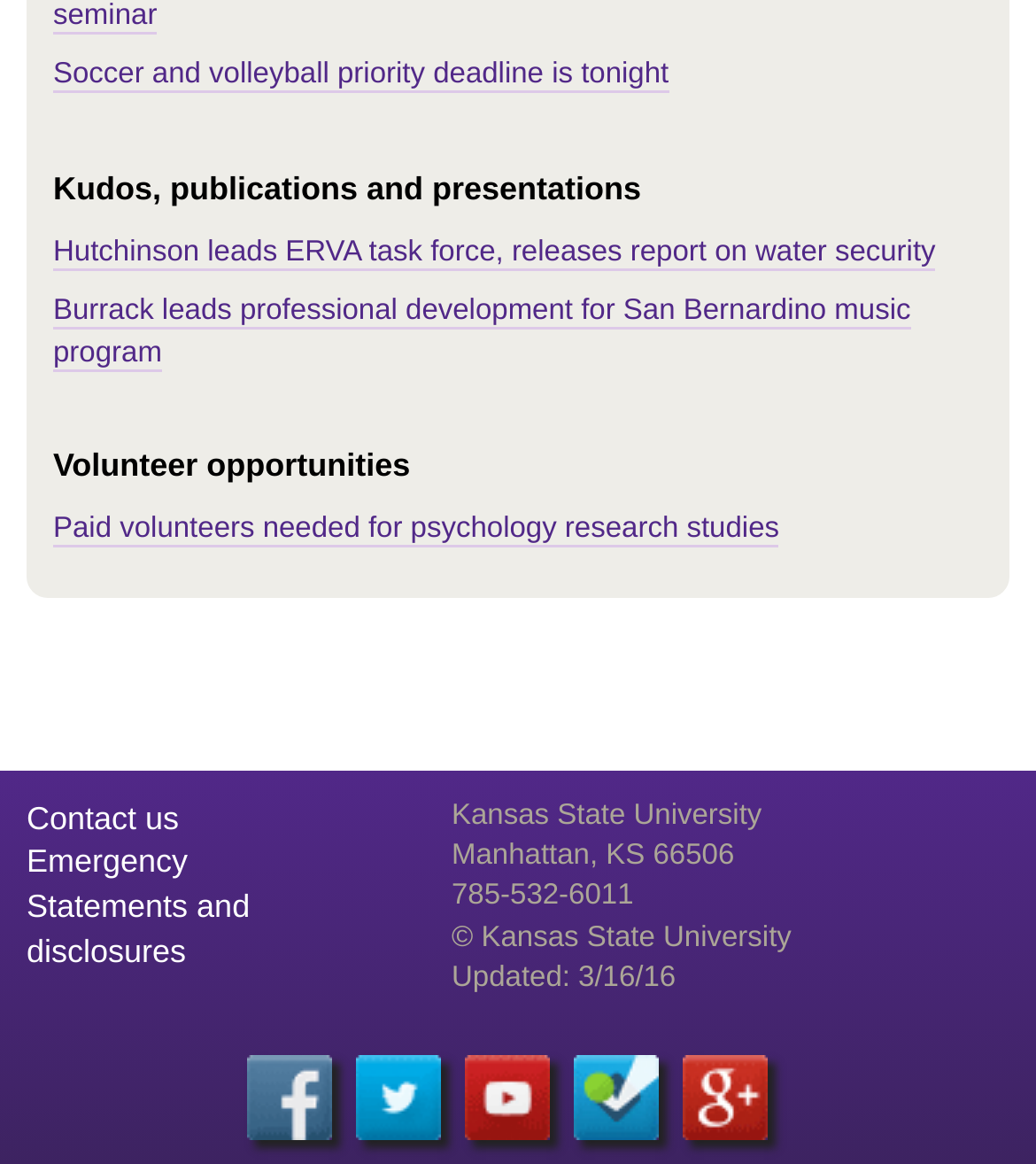What is the priority deadline for?
Utilize the information in the image to give a detailed answer to the question.

The webpage has a link 'Soccer and volleyball priority deadline is tonight' which indicates that the priority deadline is for soccer and volleyball.